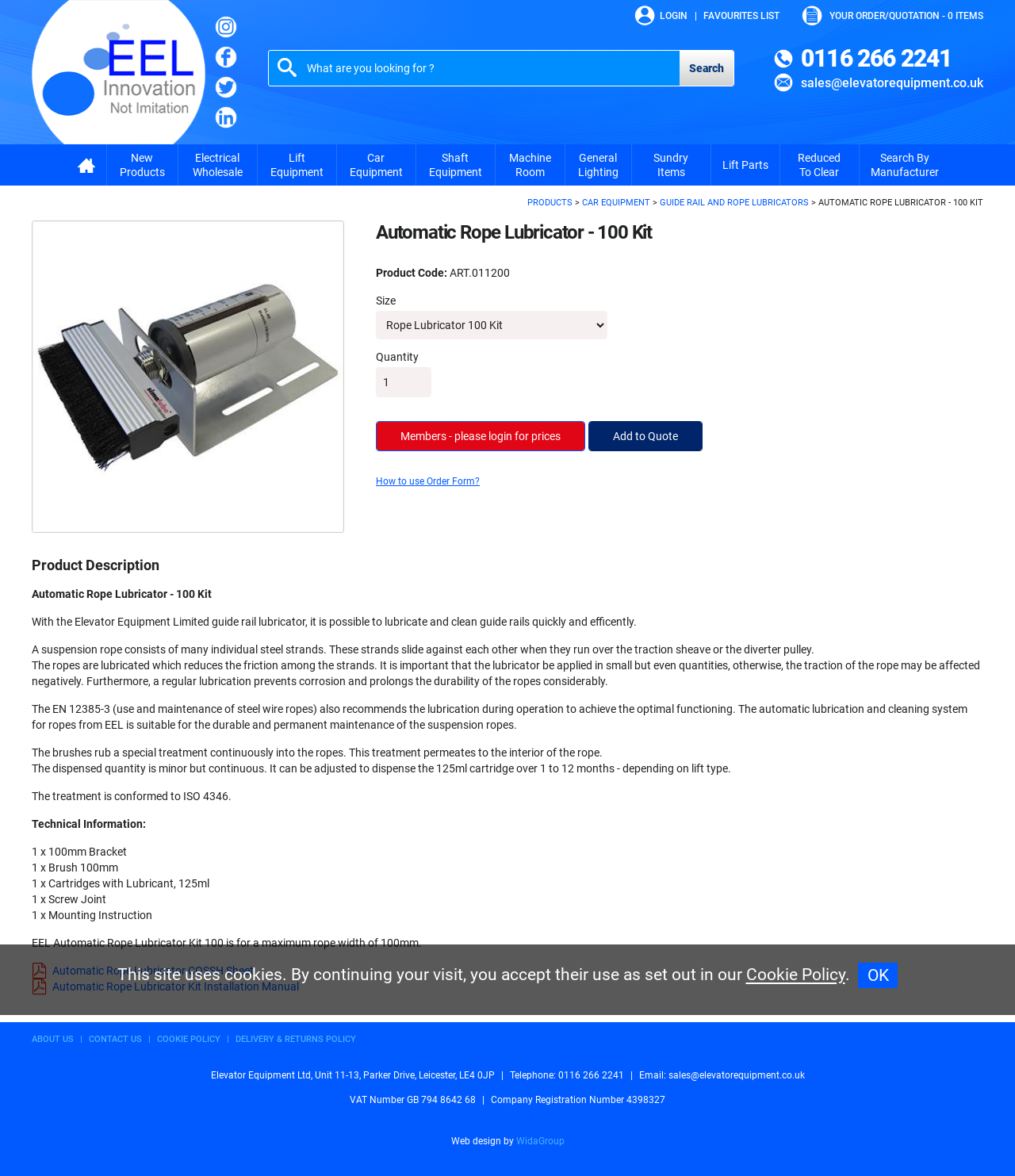Extract the top-level heading from the webpage and provide its text.

Automatic Rope Lubricator - 100 Kit